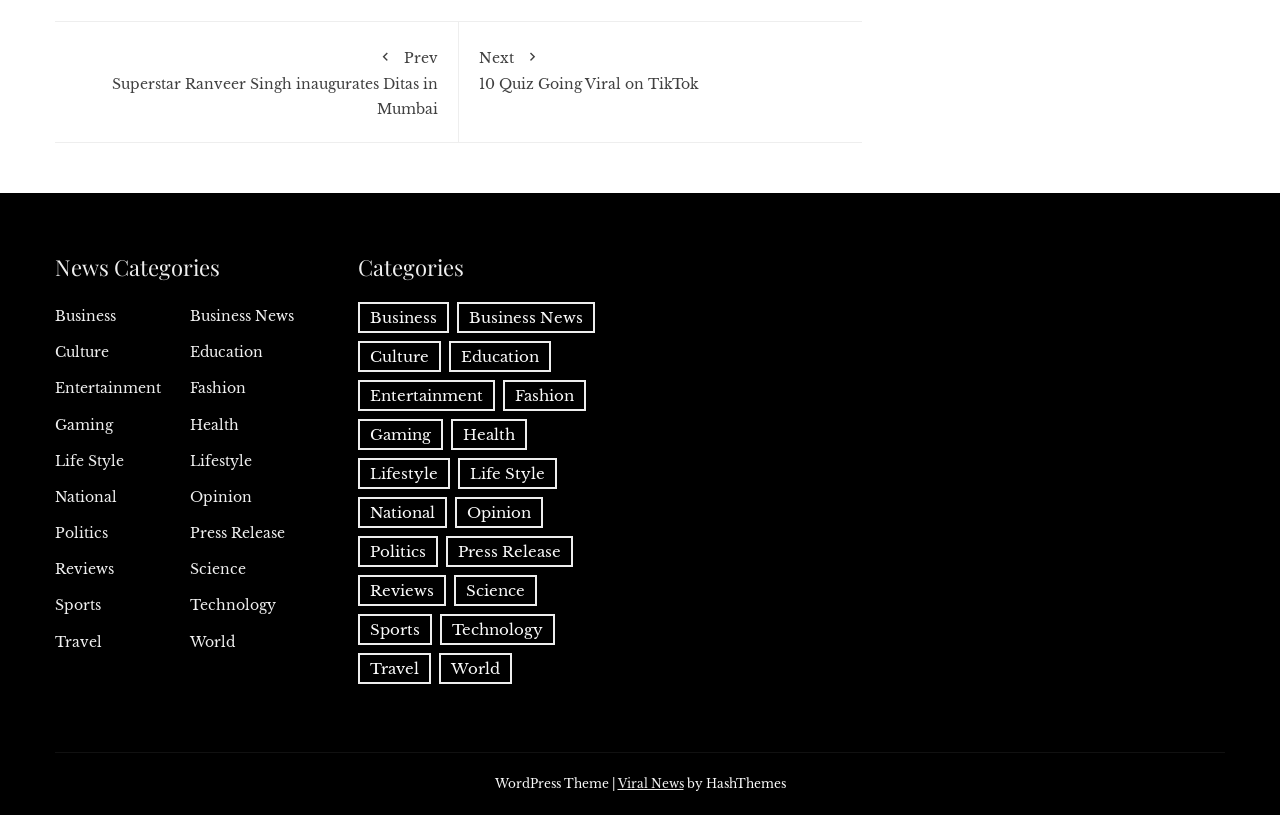How many news categories are available?
Refer to the image and answer the question using a single word or phrase.

20